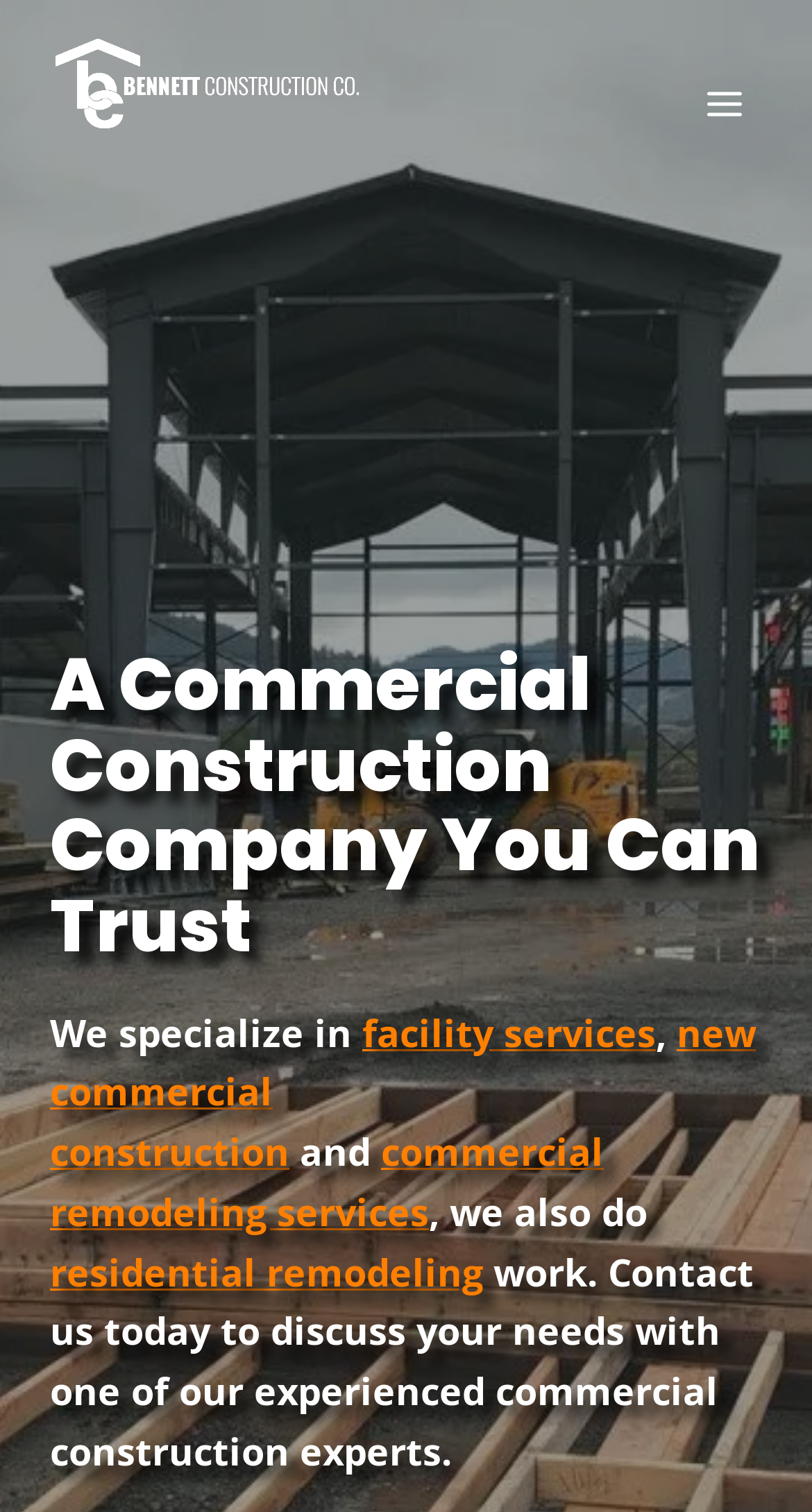Examine the image and give a thorough answer to the following question:
What is the company's name?

The company's name is prominently displayed as a link and an image at the top of the webpage, and is also mentioned in the text as 'Bennett Commercial Construction Company'.